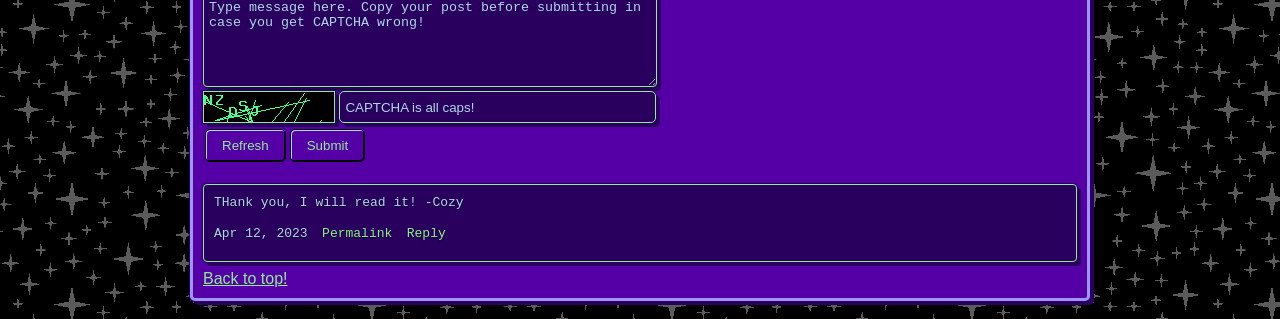Who is the author of the message?
Please give a detailed and elaborate answer to the question.

The StaticText element with the text 'THank you, I will read it! -Cozy' suggests that Cozy is the author of the message or comment being displayed on the webpage.